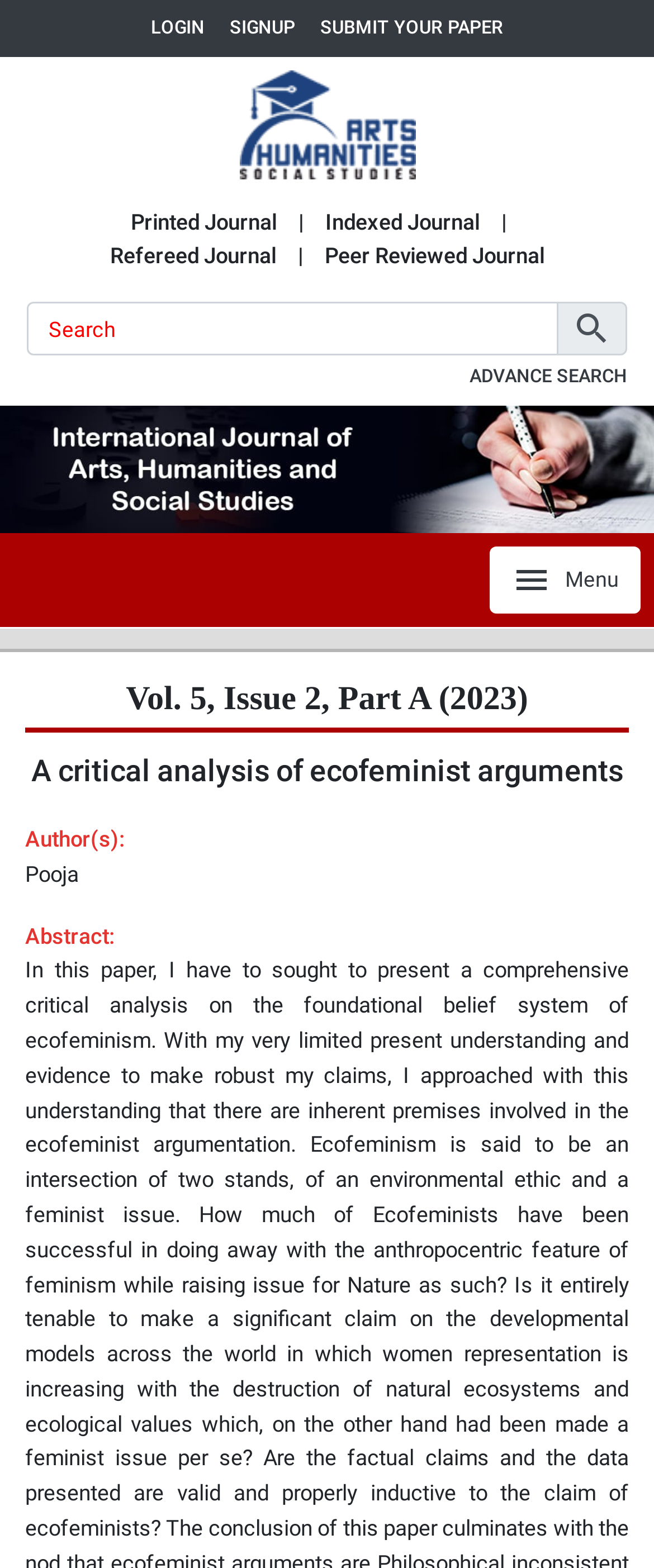Please extract and provide the main headline of the webpage.

Vol. 5, Issue 2, Part A (2023)